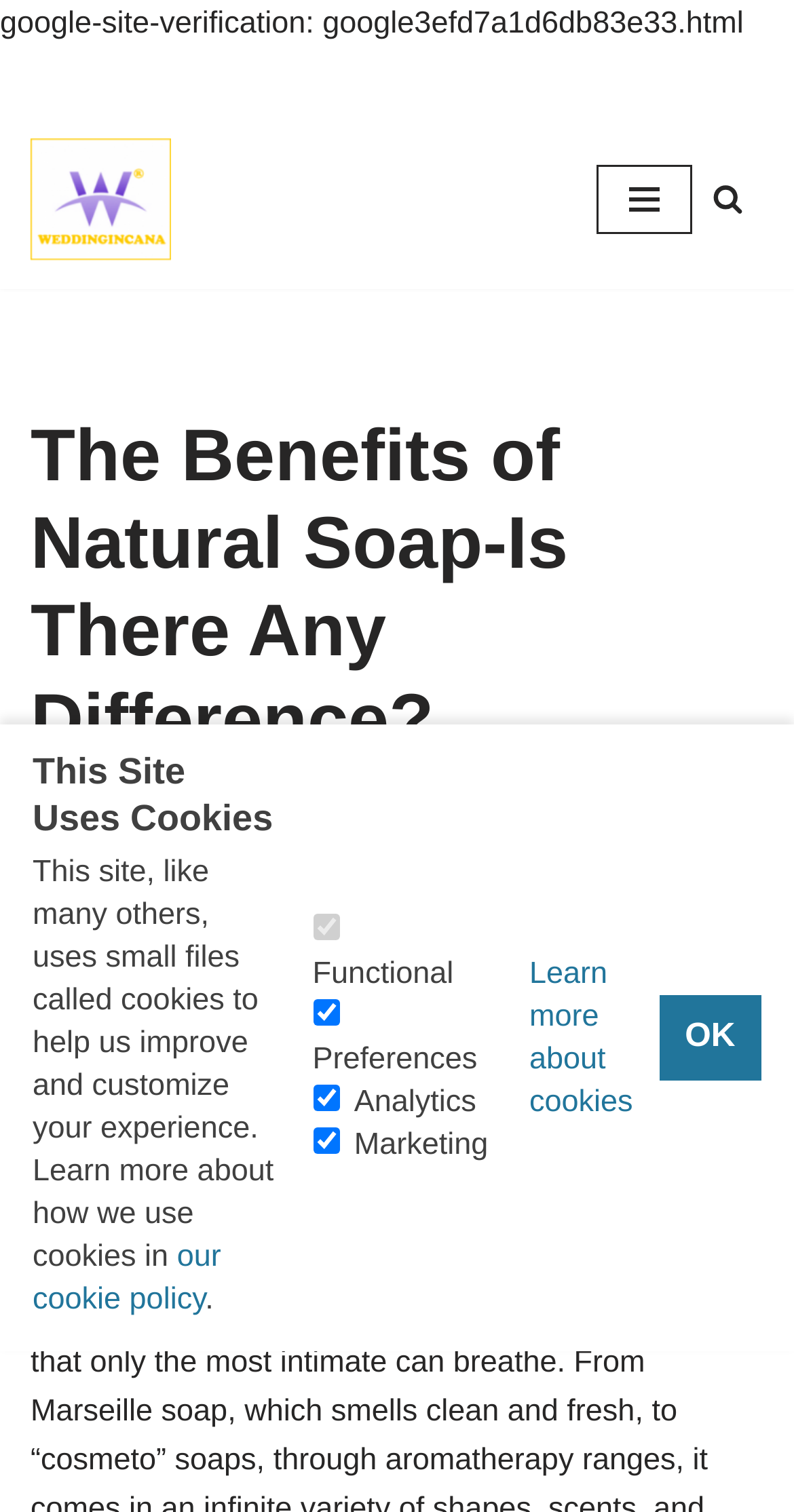Please identify the bounding box coordinates of the element I need to click to follow this instruction: "Search".

[0.897, 0.122, 0.936, 0.142]